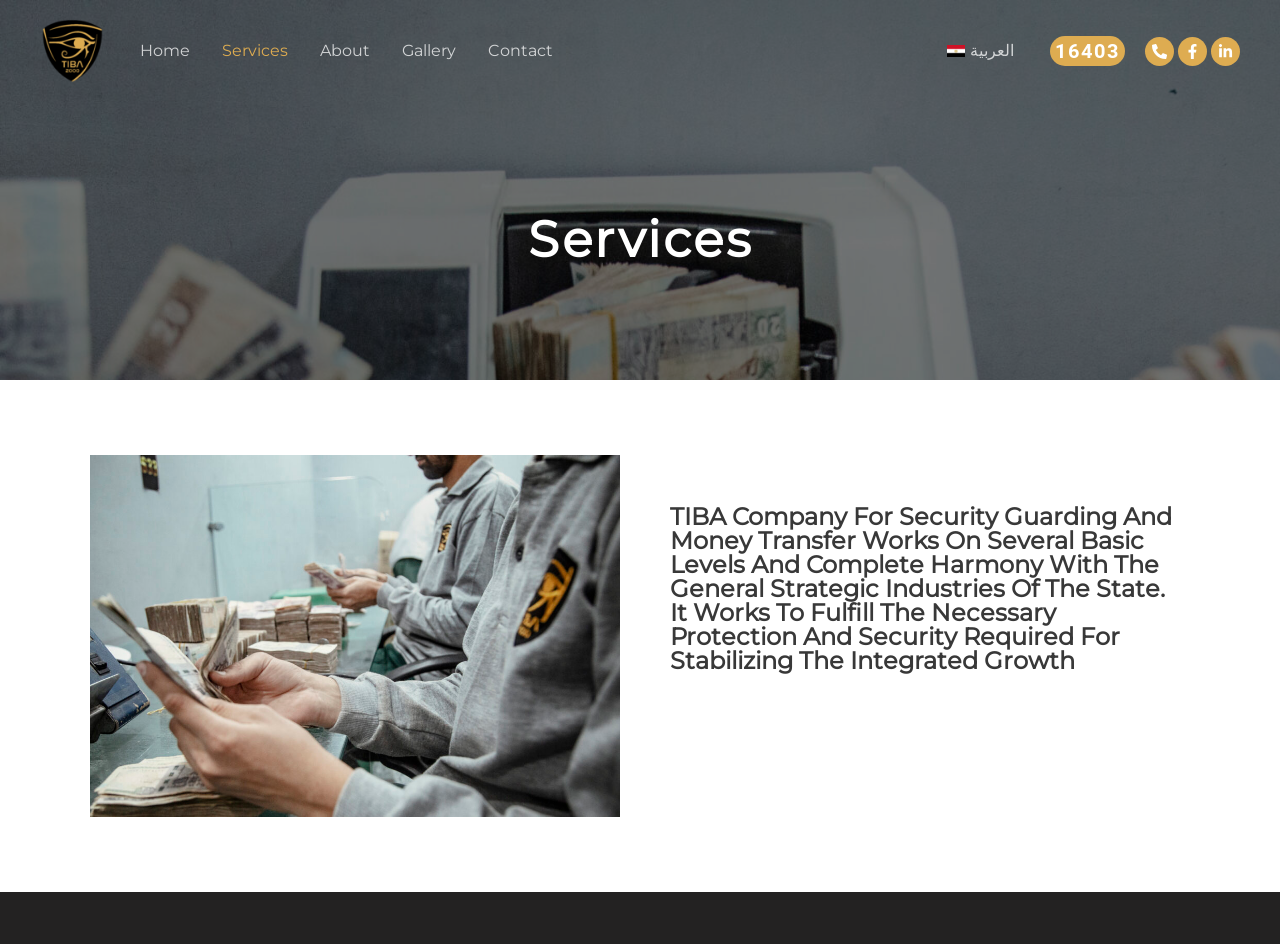What is the language of the 'ar' link?
Please interpret the details in the image and answer the question thoroughly.

The 'ar' link is accompanied by an image of the Arabic language flag, indicating that it is a link to the Arabic version of the website.